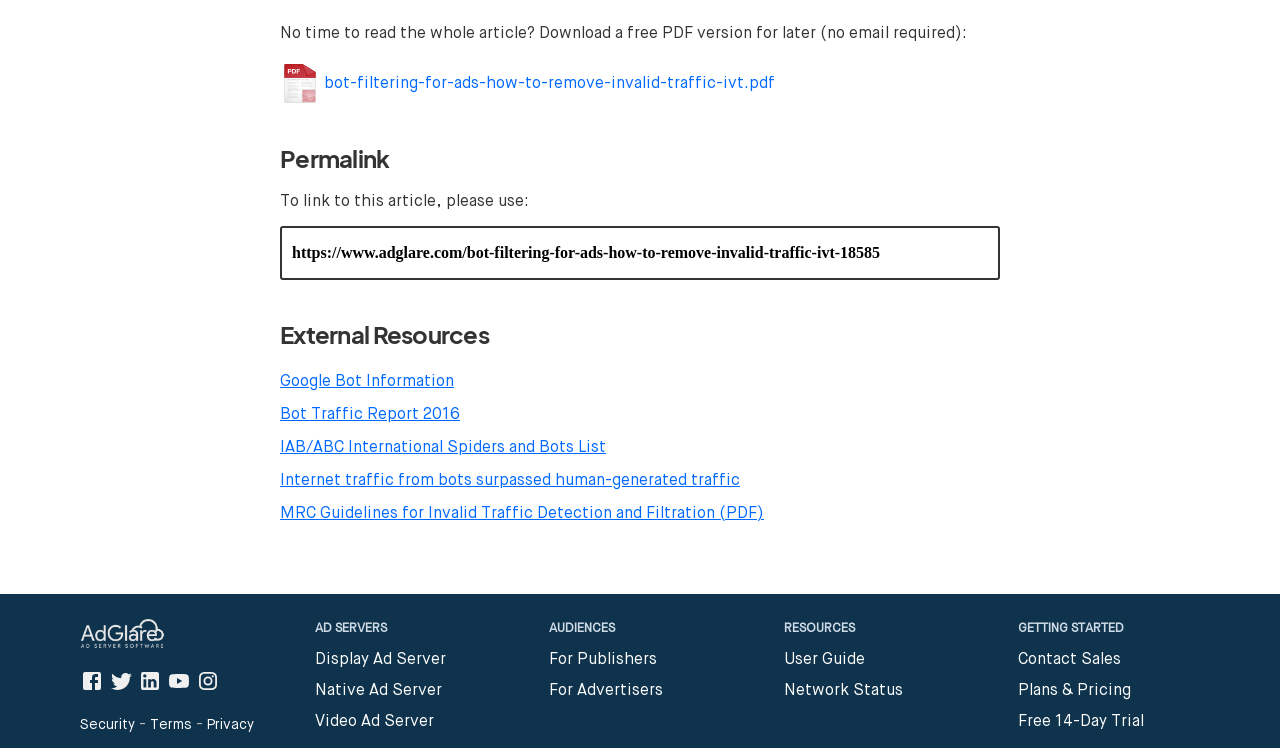What is the name of the ad server company?
We need a detailed and exhaustive answer to the question. Please elaborate.

The answer can be found by looking at the image with the text 'AdGlare Ad Server' which suggests that AdGlare is the name of the ad server company.